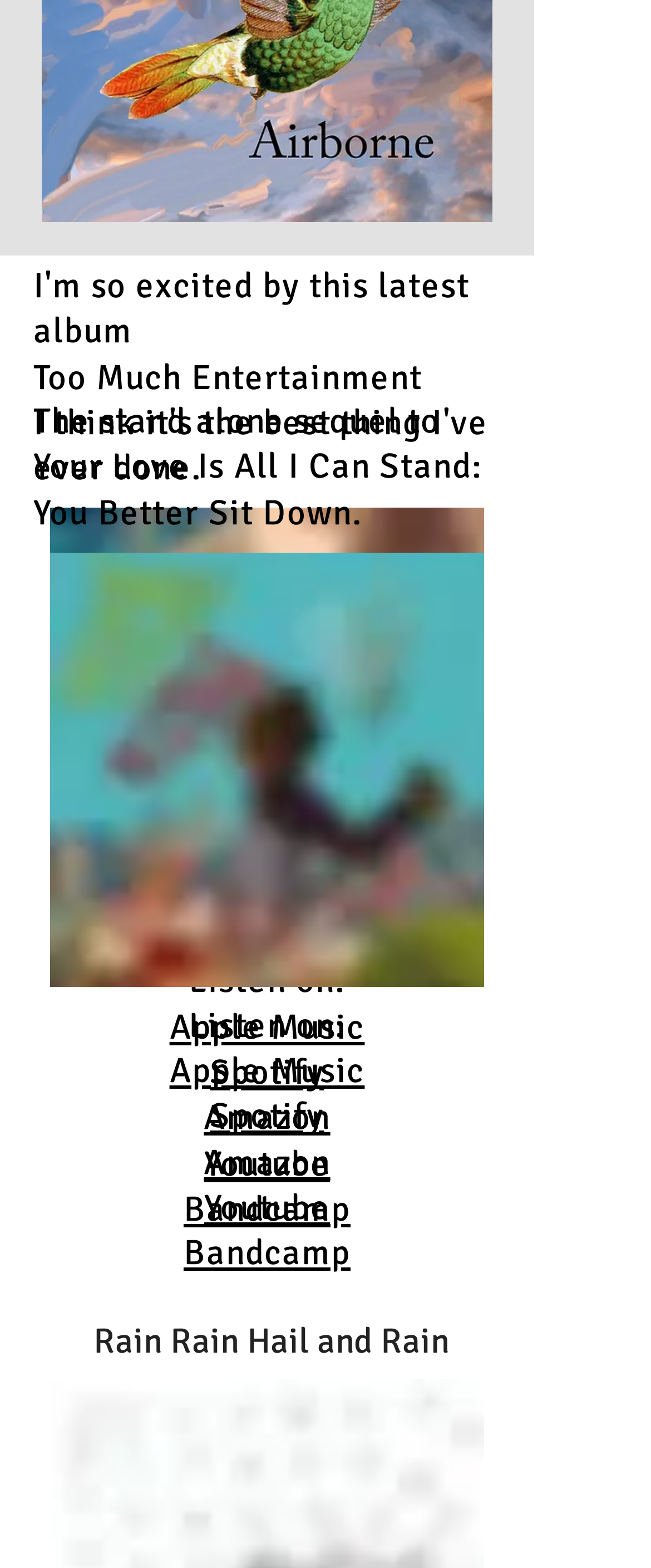Provide the bounding box coordinates of the section that needs to be clicked to accomplish the following instruction: "View YBSD Album Cover."

[0.077, 0.352, 0.744, 0.629]